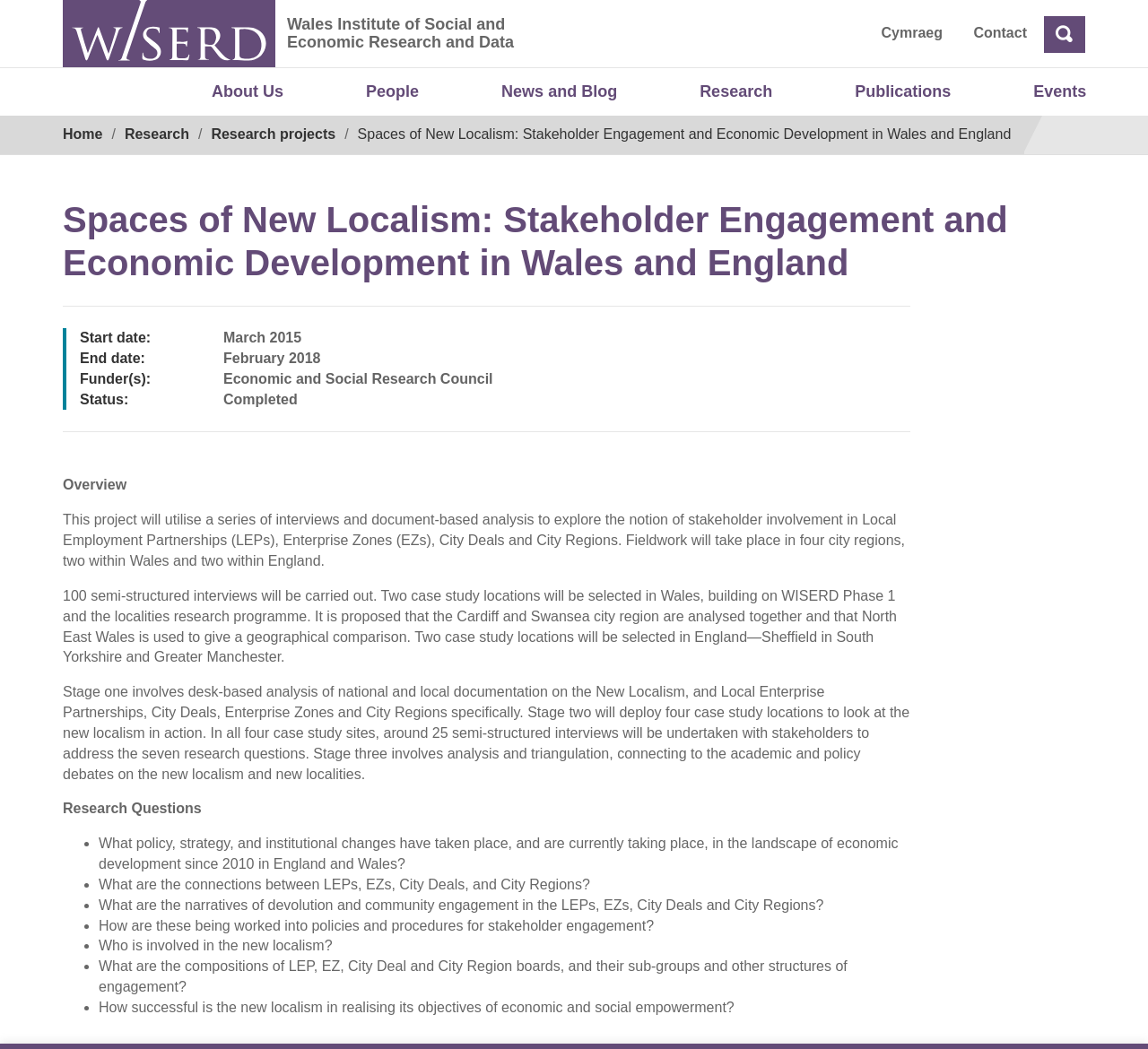What is the funder of the project?
Craft a detailed and extensive response to the question.

I found the answer by looking at the static text element with the text 'Funder(s):' and its corresponding static text element with the text 'Economic and Social Research Council' which are located in the middle of the webpage.